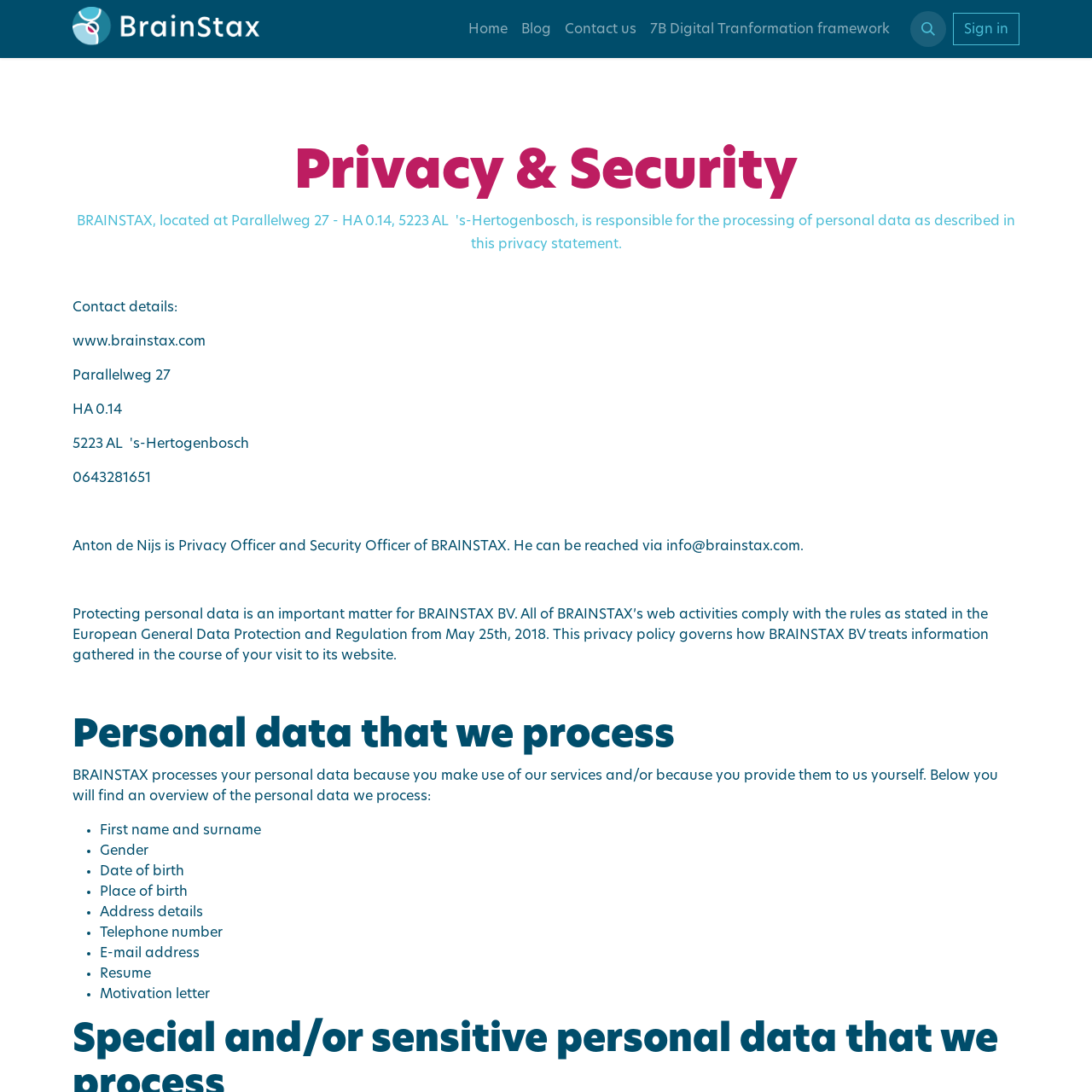Please determine the heading text of this webpage.

Privacy & Security